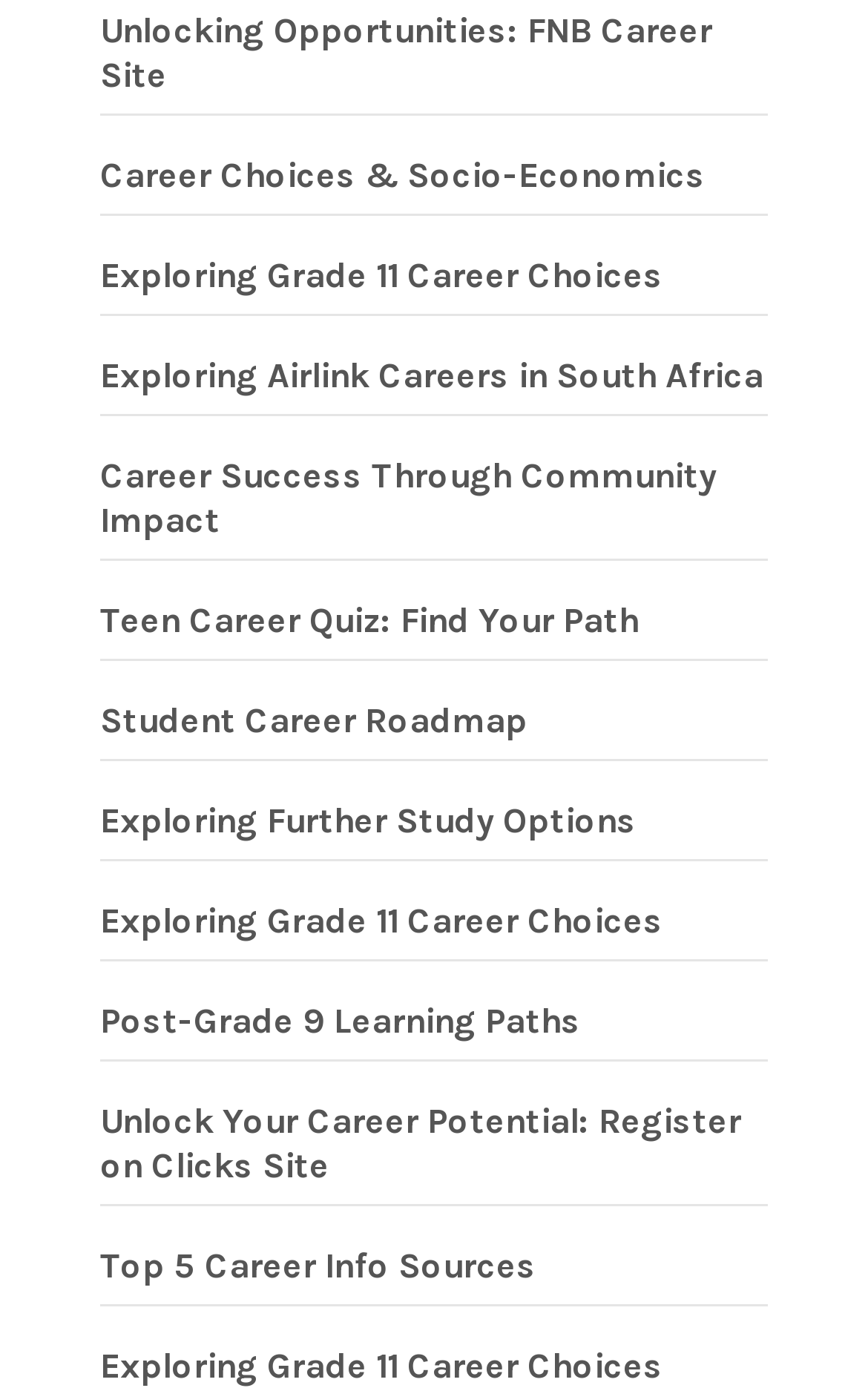Locate the bounding box coordinates of the element that needs to be clicked to carry out the instruction: "Click the CCMoA logo". The coordinates should be given as four float numbers ranging from 0 to 1, i.e., [left, top, right, bottom].

None